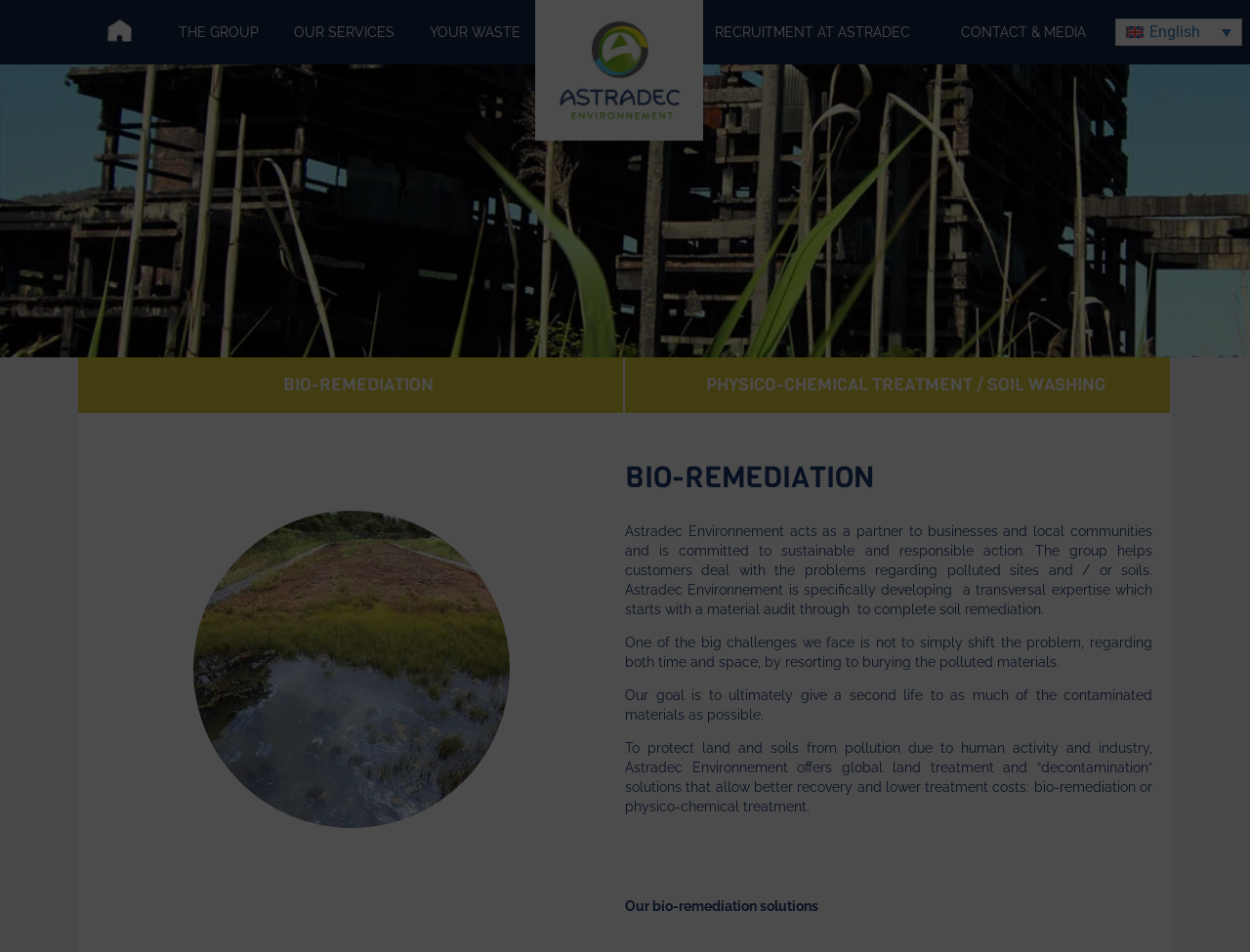What is the company's approach to pollution?
Please provide a comprehensive answer based on the contents of the image.

The company, Astradec Environnement, acts as a partner to businesses and local communities and is committed to sustainable and responsible action, as stated in the first paragraph of the webpage.